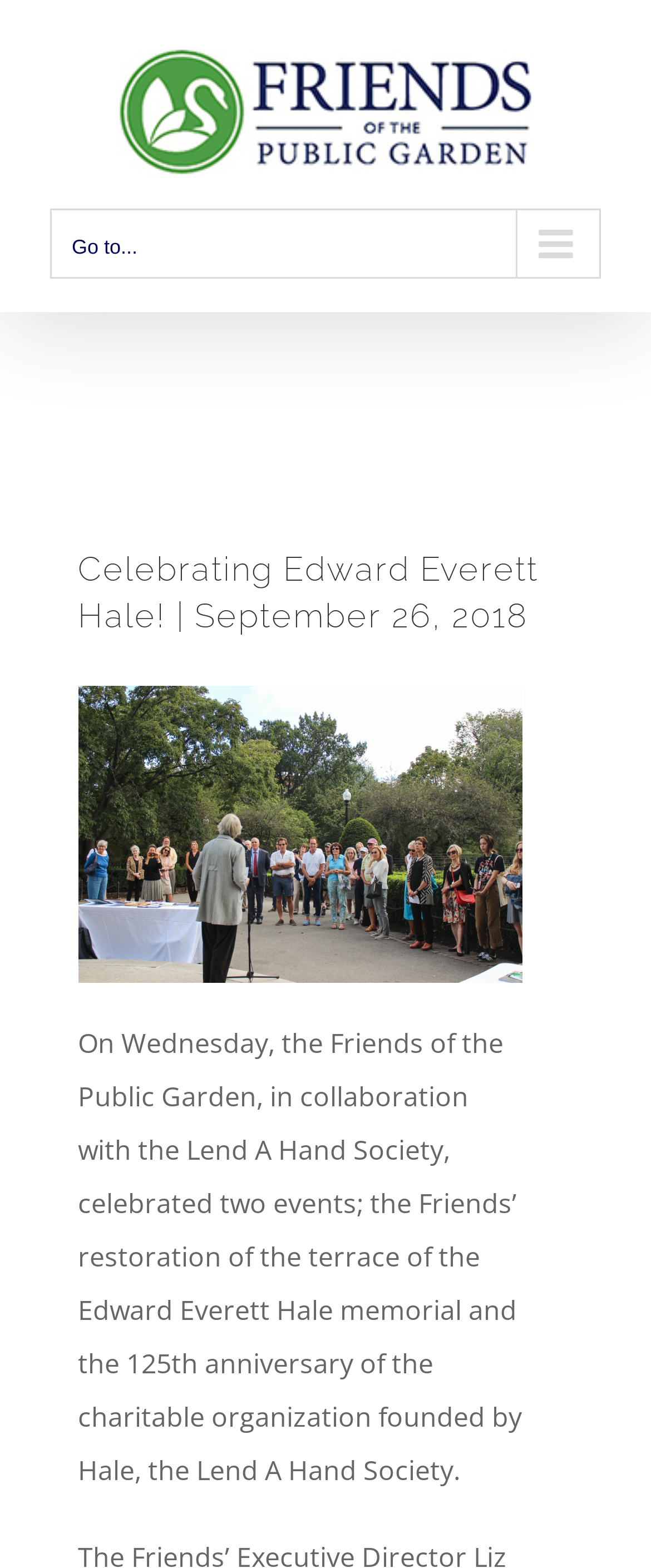Determine the bounding box for the UI element that matches this description: "Go to...".

[0.077, 0.133, 0.923, 0.178]